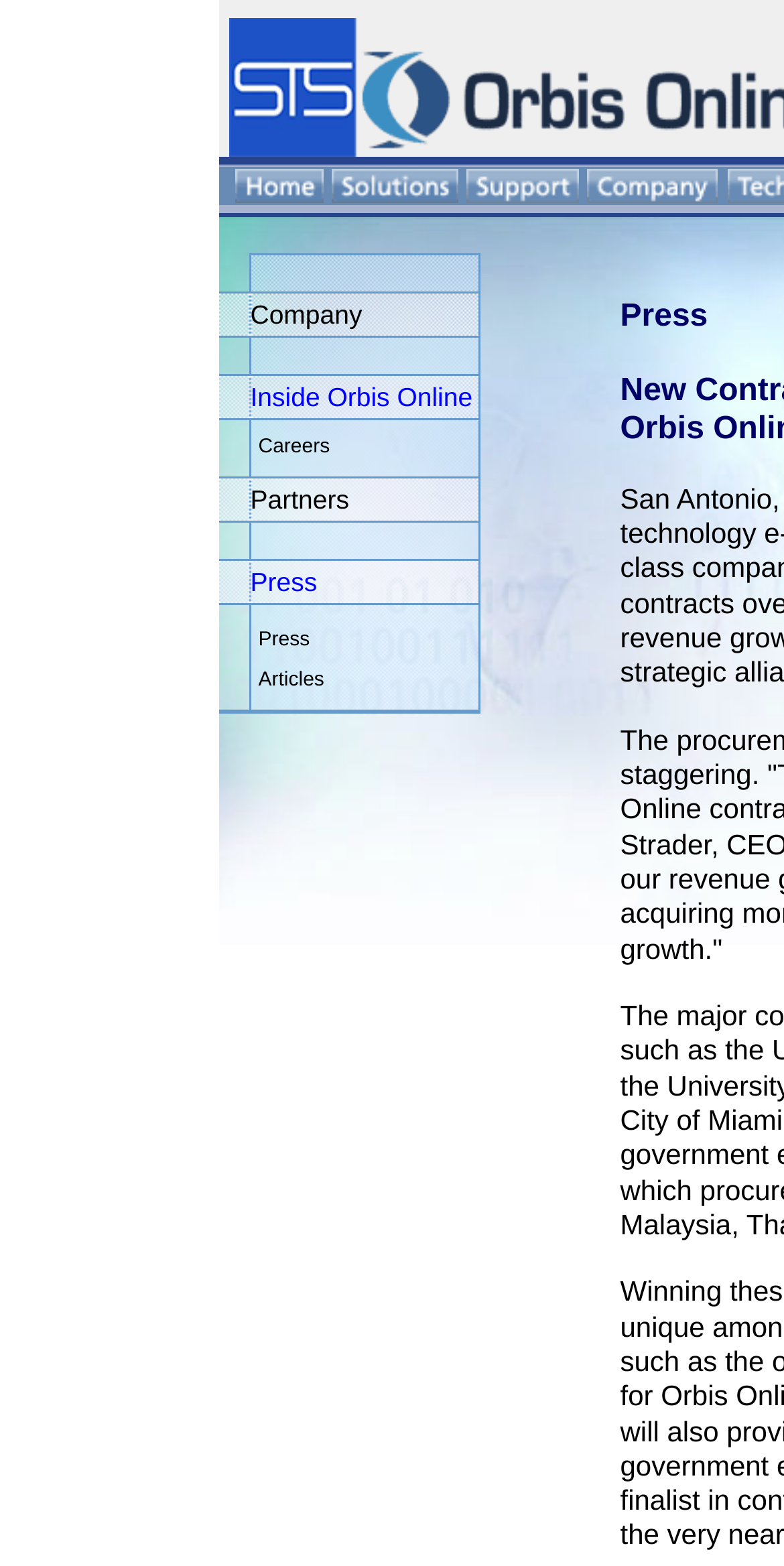Please pinpoint the bounding box coordinates for the region I should click to adhere to this instruction: "Click on Orbis Online Home".

[0.299, 0.112, 0.412, 0.134]